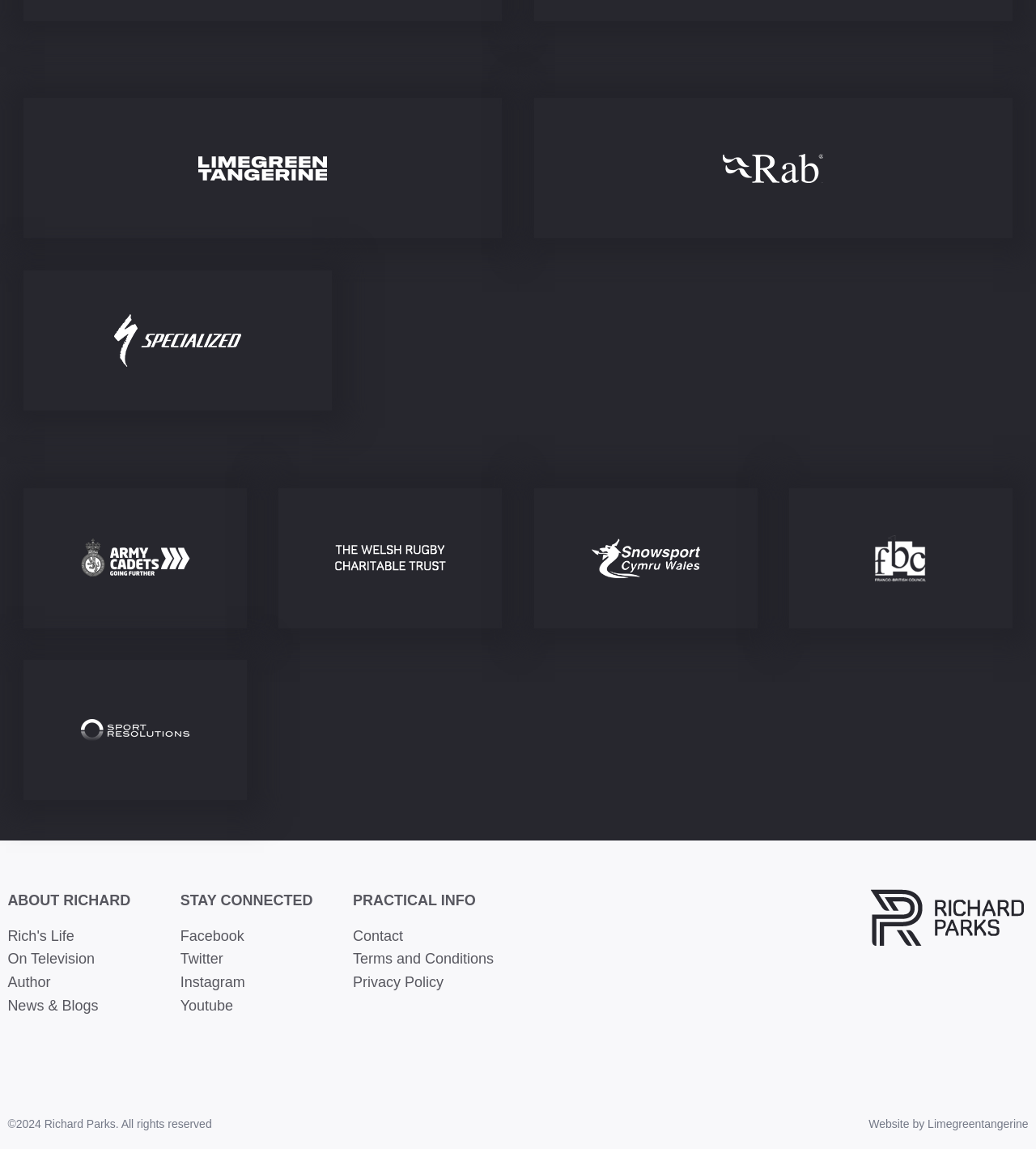Locate the bounding box coordinates of the segment that needs to be clicked to meet this instruction: "View Richard's News and Blogs".

[0.007, 0.868, 0.095, 0.882]